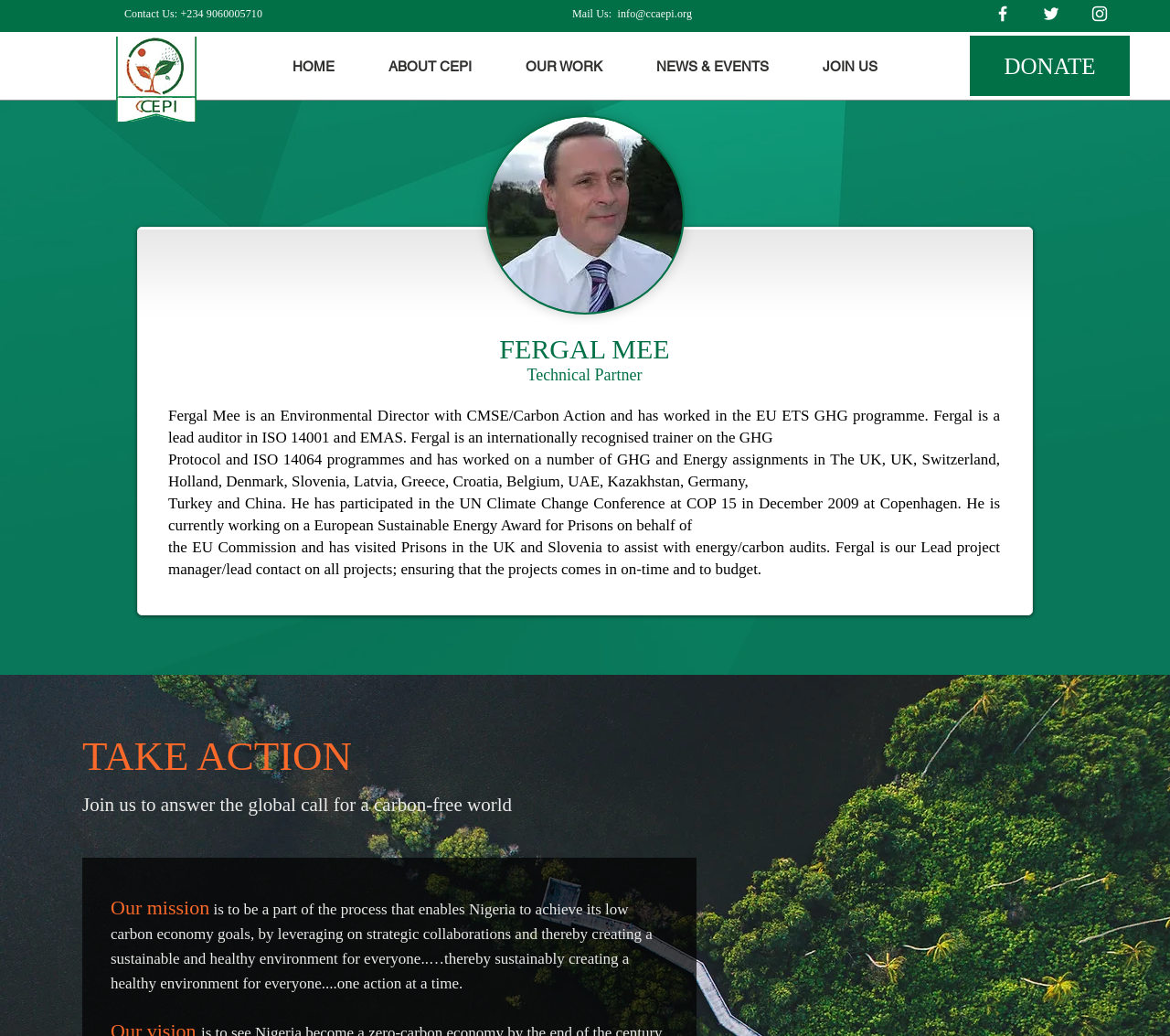Determine the bounding box coordinates of the clickable element to complete this instruction: "Click the WhatsApp Image 2020-11-07 at 3.png link". Provide the coordinates in the format of four float numbers between 0 and 1, [left, top, right, bottom].

[0.099, 0.035, 0.168, 0.117]